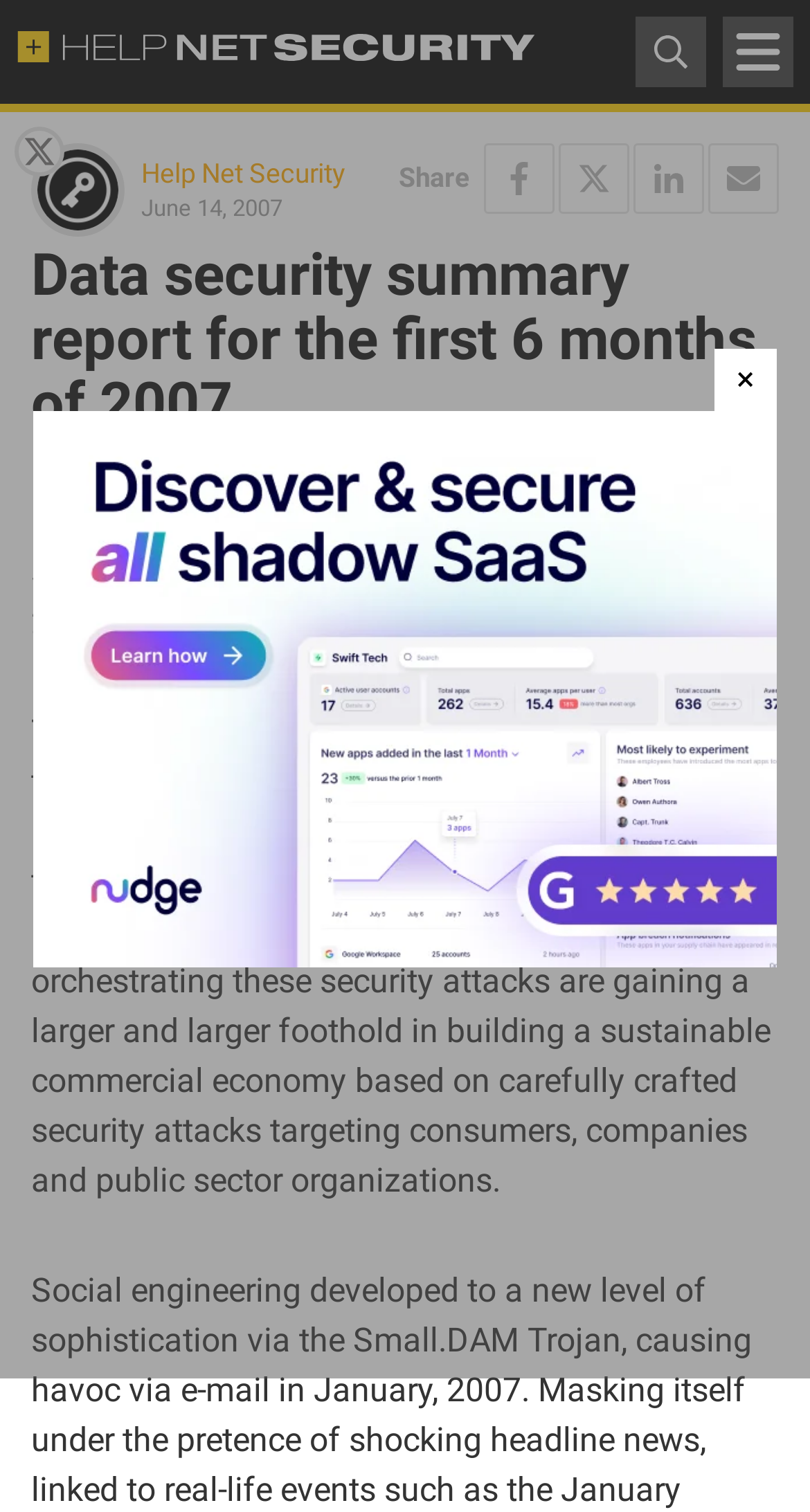Give a short answer to this question using one word or a phrase:
What is the date of the article?

June 14, 2007